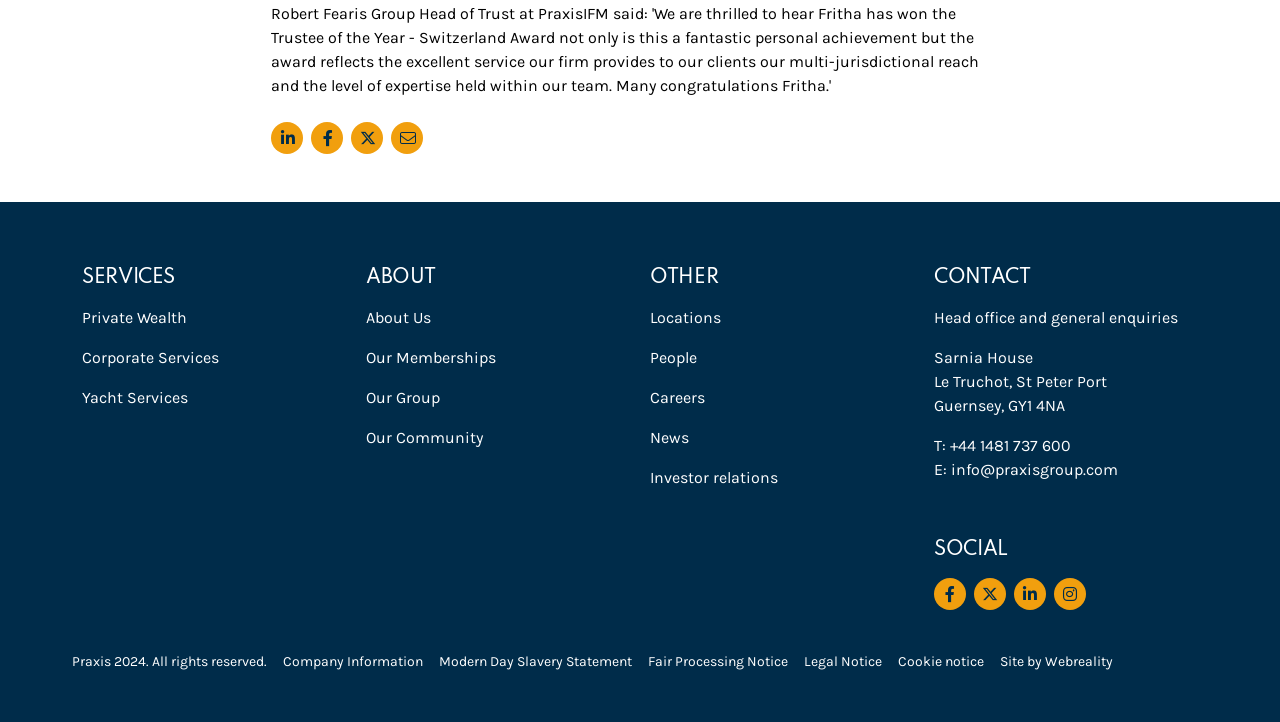Locate the bounding box coordinates of the clickable part needed for the task: "Click on Private Wealth".

[0.064, 0.427, 0.146, 0.453]